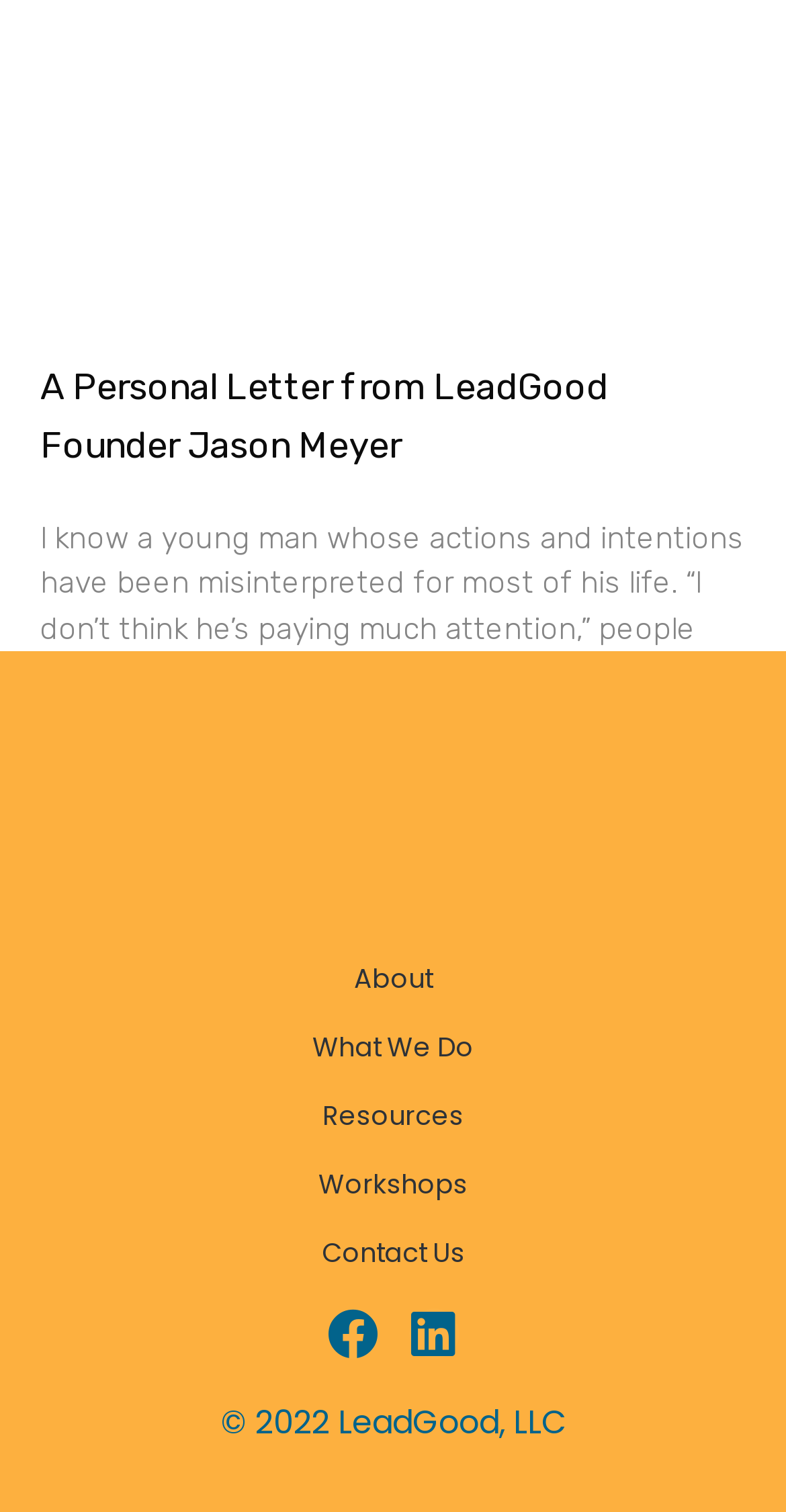What is the company name?
Provide a fully detailed and comprehensive answer to the question.

The answer can be found at the bottom of the webpage, where the company information is displayed. The StaticText element with the text 'LeadGood, LLC' is located near the copyright information, indicating that the company name is LeadGood, LLC.